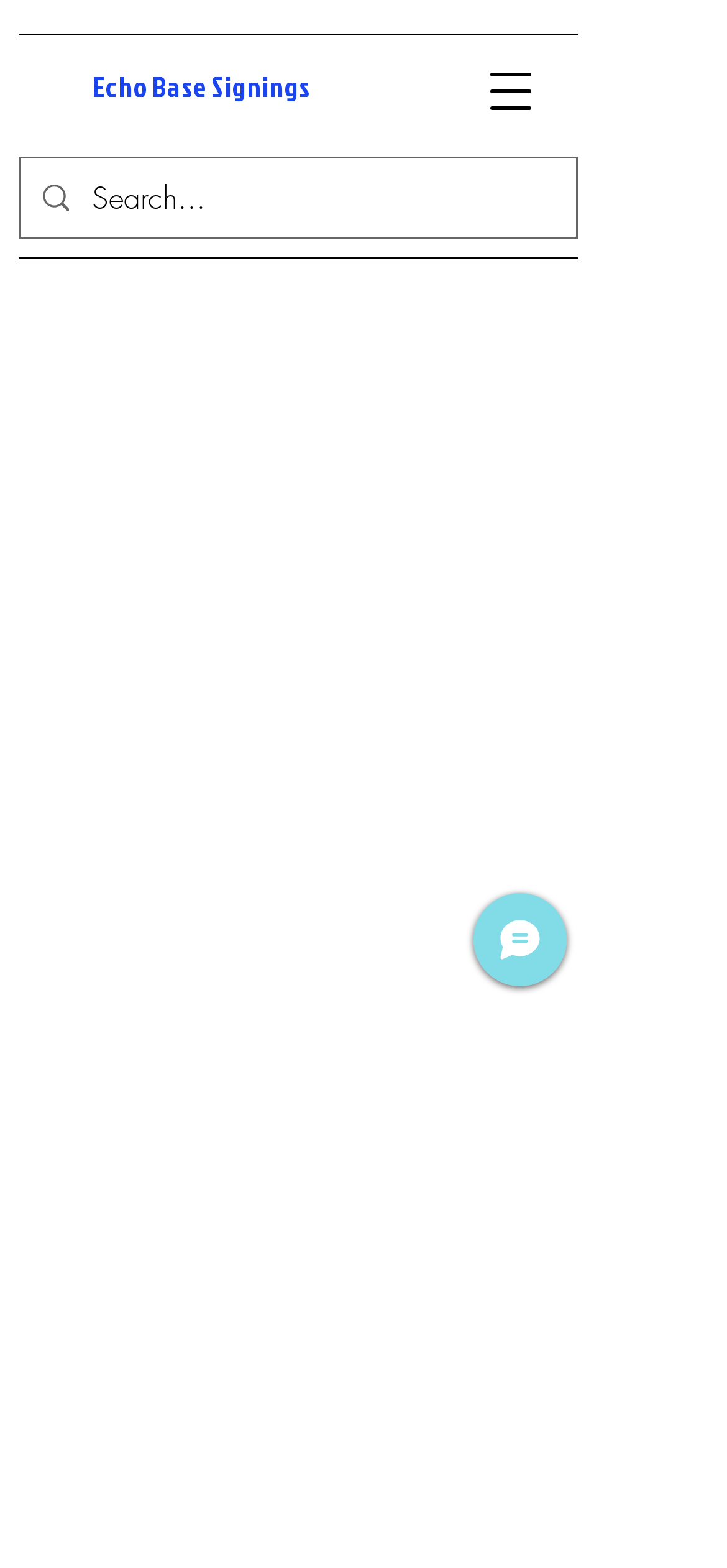Is there a navigation menu?
Give a comprehensive and detailed explanation for the question.

There is a button labeled 'Open navigation menu', which implies that clicking it will open a navigation menu, allowing users to access different parts of the website.